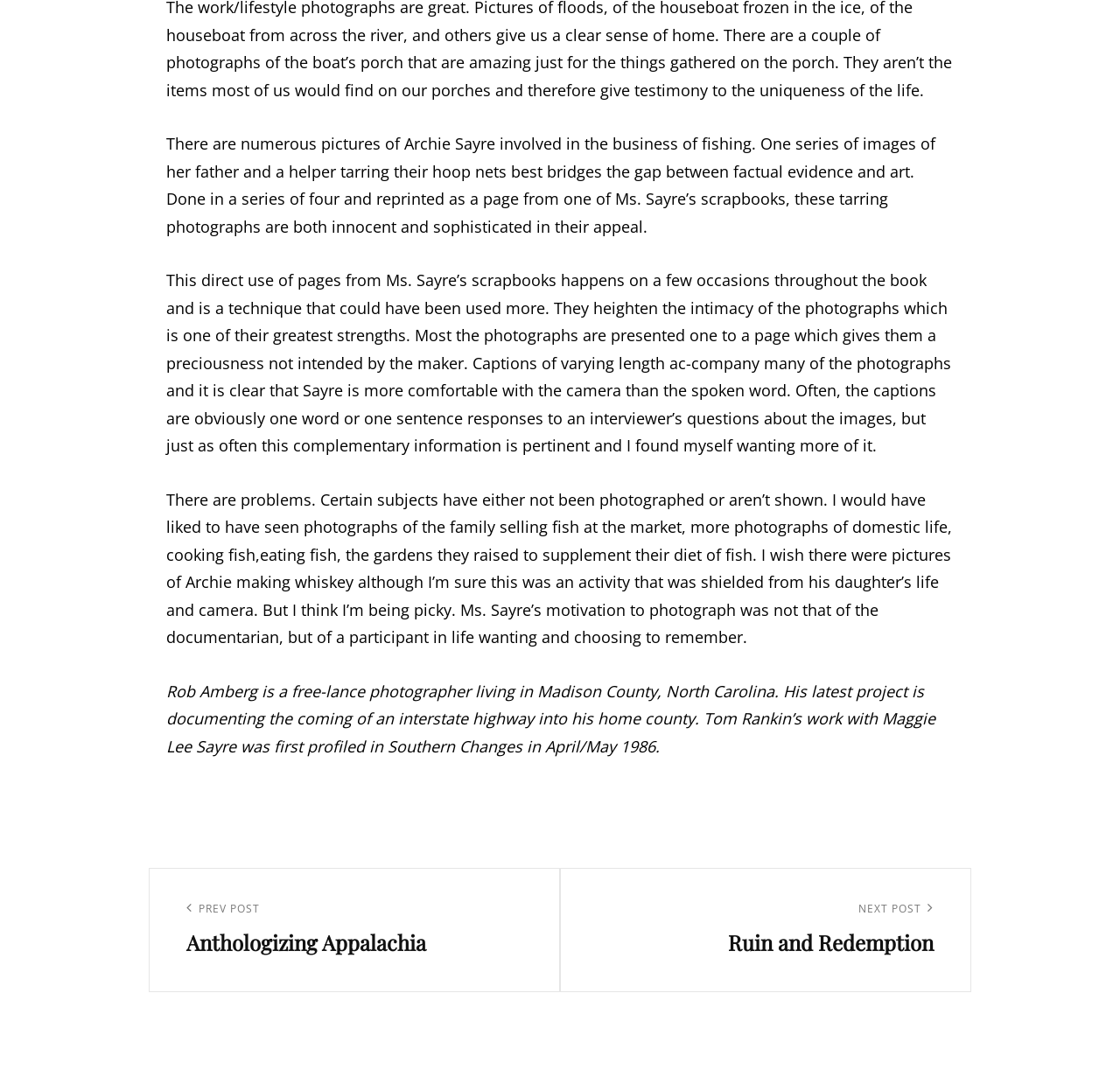Please answer the following question using a single word or phrase: 
What is the subject of the photographs in the book?

Fishing